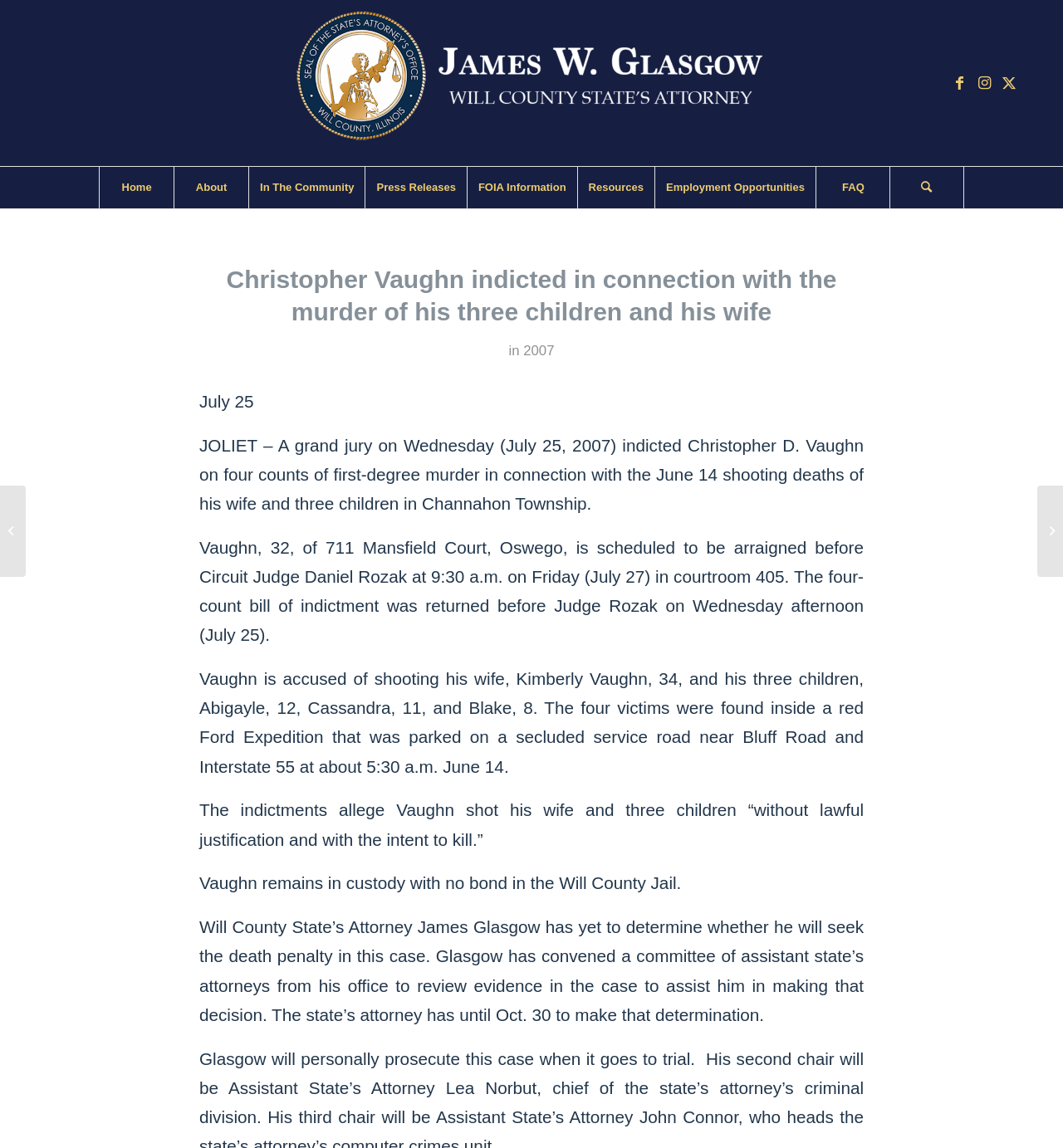Can you find and generate the webpage's heading?

Christopher Vaughn indicted in connection with the murder of his three children and his wife